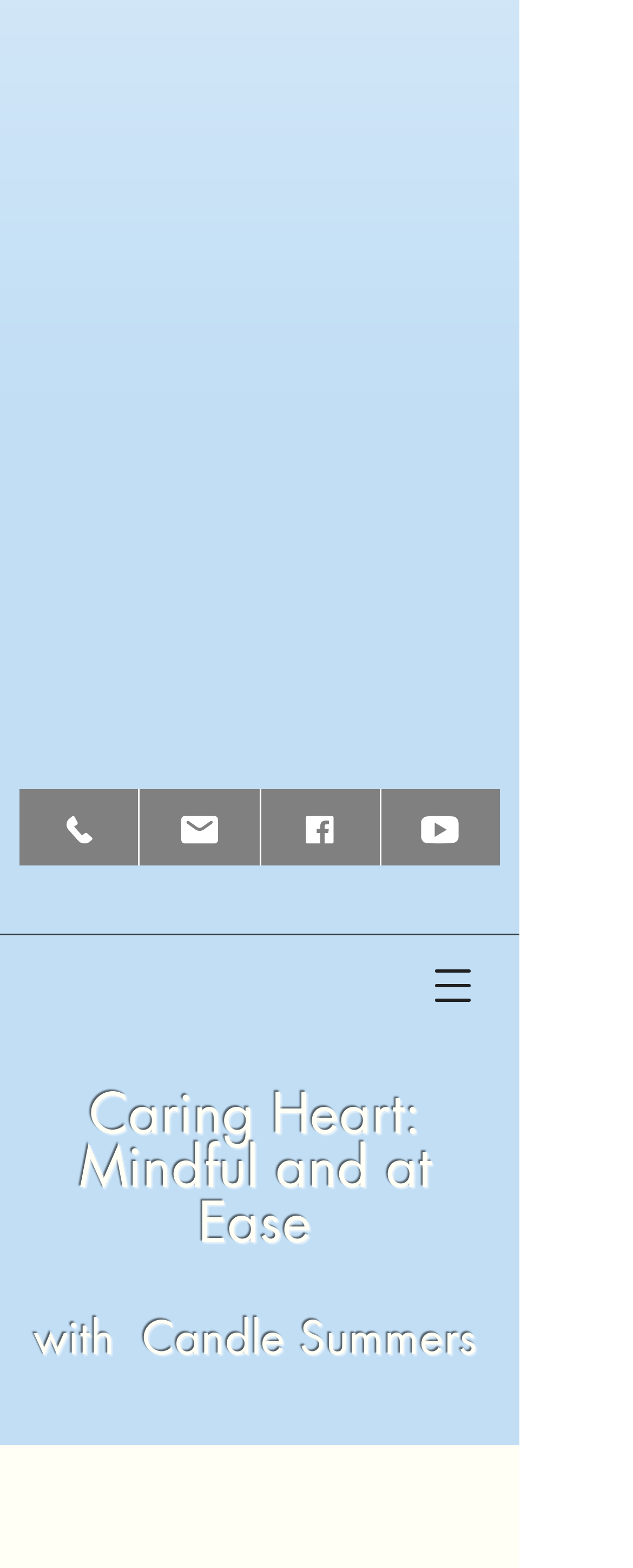Give a concise answer of one word or phrase to the question: 
What is the name of the meditation center?

Portland Insight Meditation Center